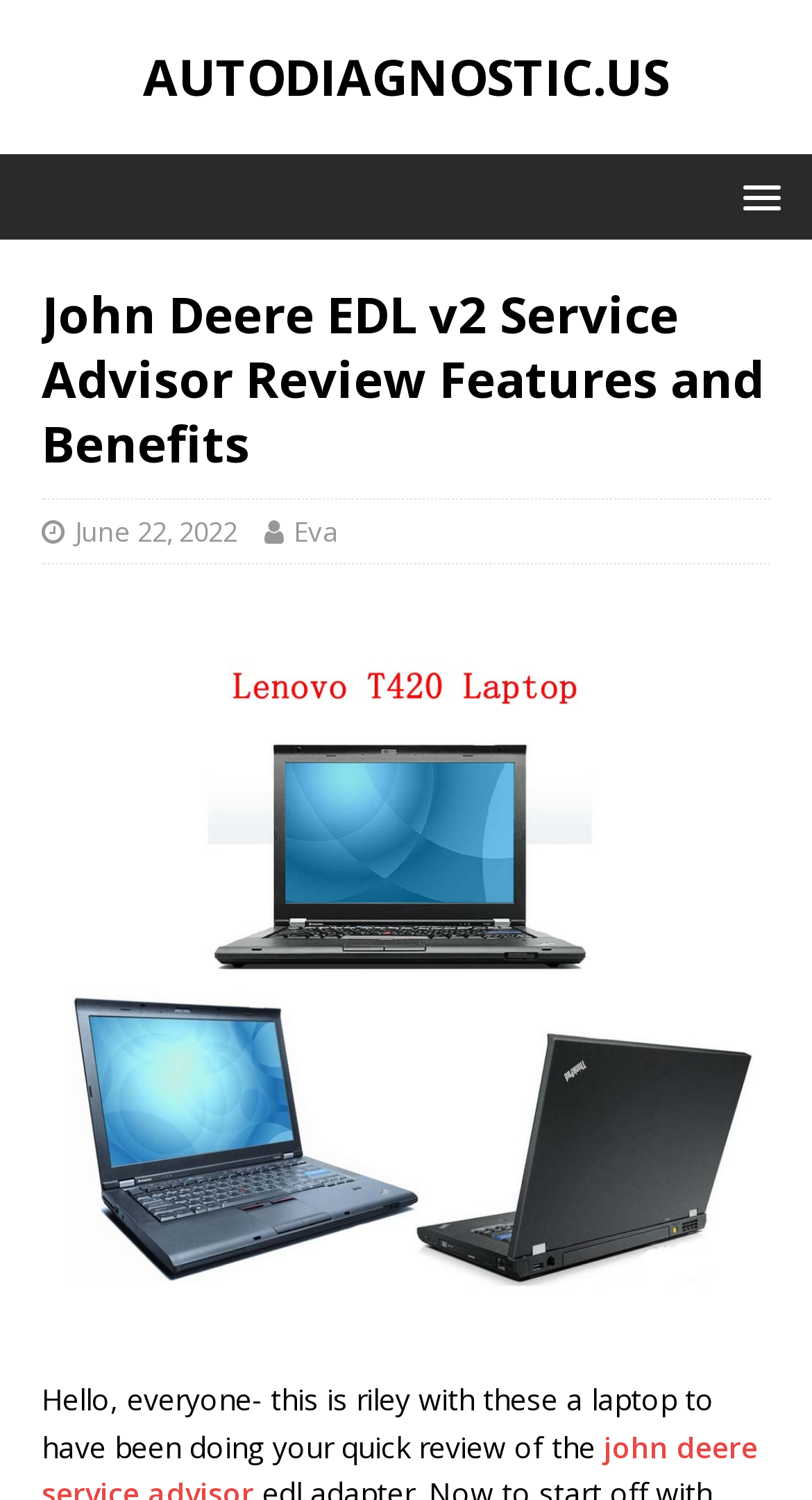Locate the UI element that matches the description June 22, 2022 in the webpage screenshot. Return the bounding box coordinates in the format (top-left x, top-left y, bottom-right x, bottom-right y), with values ranging from 0 to 1.

[0.092, 0.341, 0.292, 0.366]